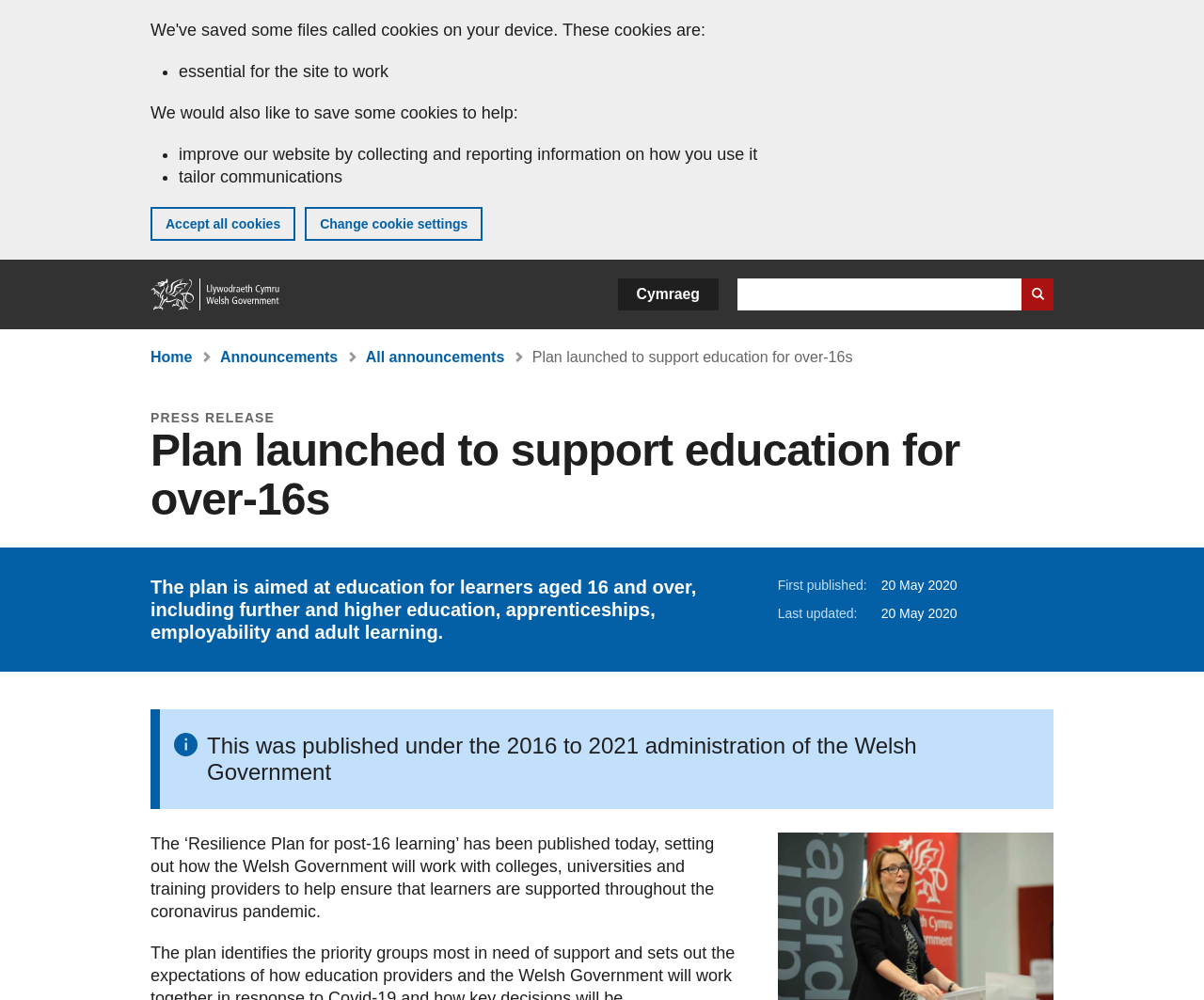Identify the bounding box coordinates of the section that should be clicked to achieve the task described: "View the plan details".

[0.125, 0.577, 0.578, 0.643]